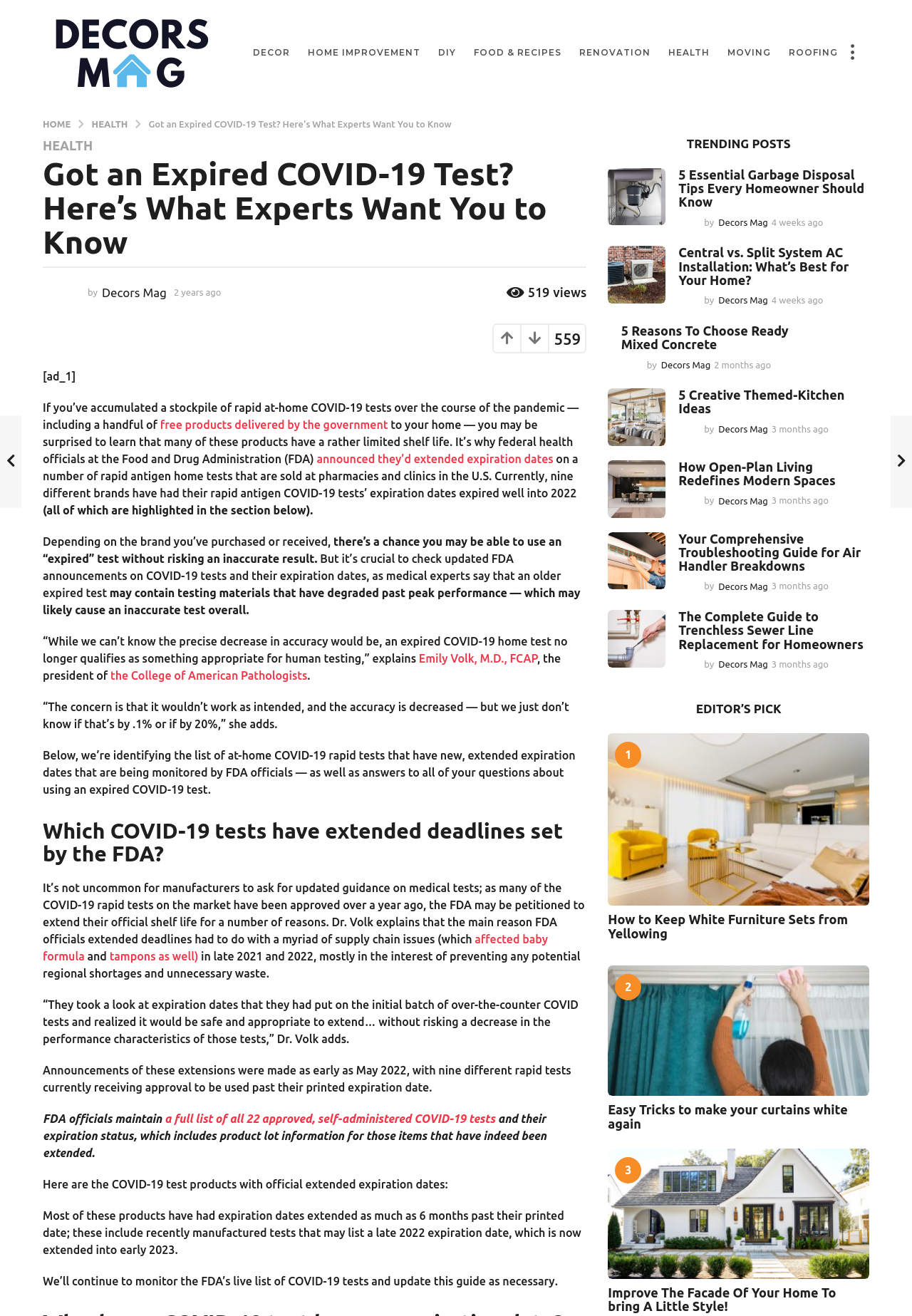How many months have some COVID-19 test products had their expiration dates extended?
Look at the image and respond with a single word or a short phrase.

6 months